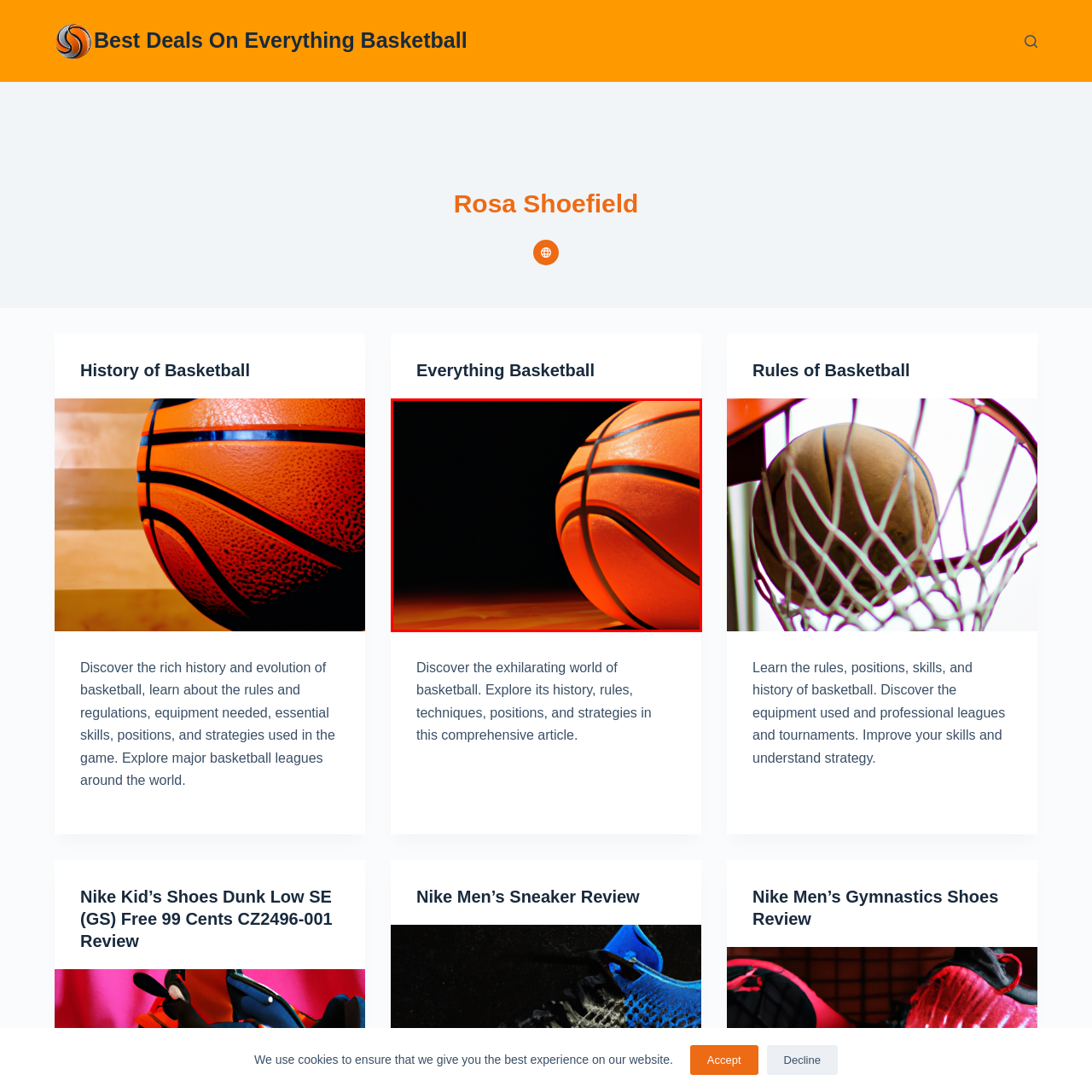What is the shape of the basketball?
Examine the content inside the red bounding box in the image and provide a thorough answer to the question based on that visual information.

The basketball's vibrant orange surface is accentuated by its glossy texture, reflecting light in a way that emphasizes its spherical form, indicating that the shape of the basketball is spherical.